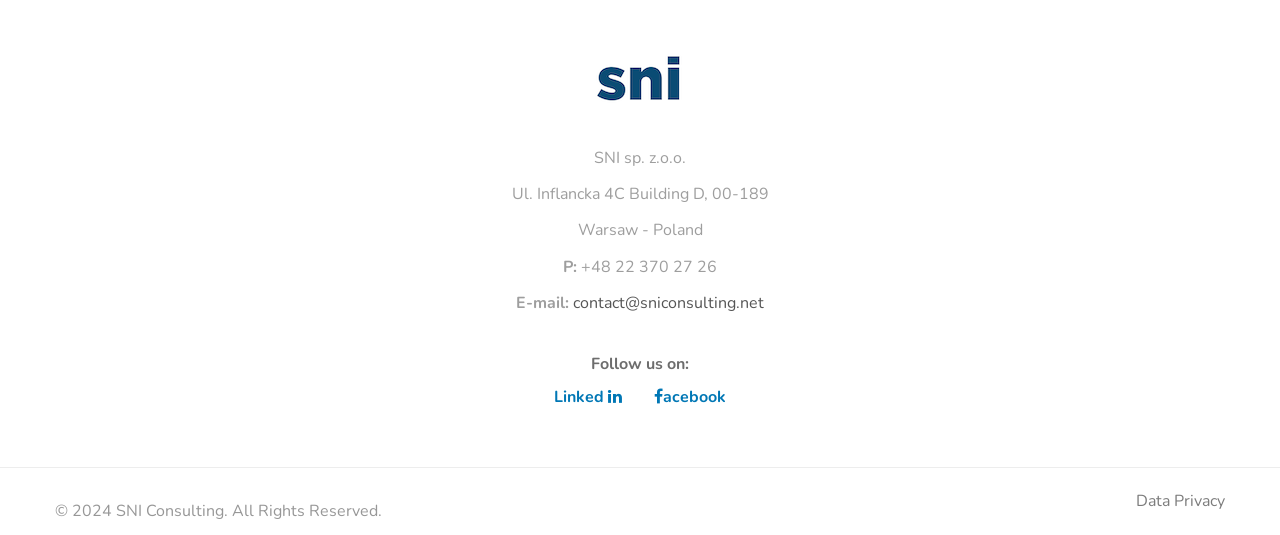Use a single word or phrase to answer the question: What is the phone number?

+48 22 370 27 26